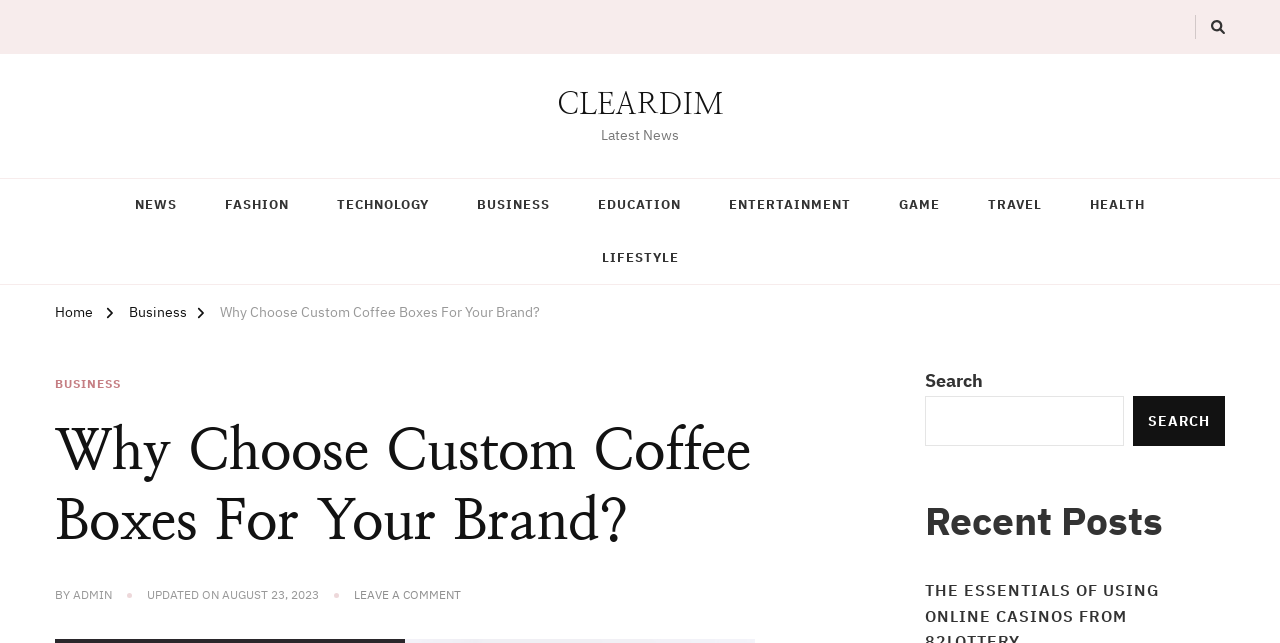What is the purpose of the search box?
Use the image to give a comprehensive and detailed response to the question.

The search box is located at the top right corner of the webpage, and it has a label 'Search' and a button 'SEARCH'. This suggests that the purpose of the search box is to allow users to search for specific content within the website.